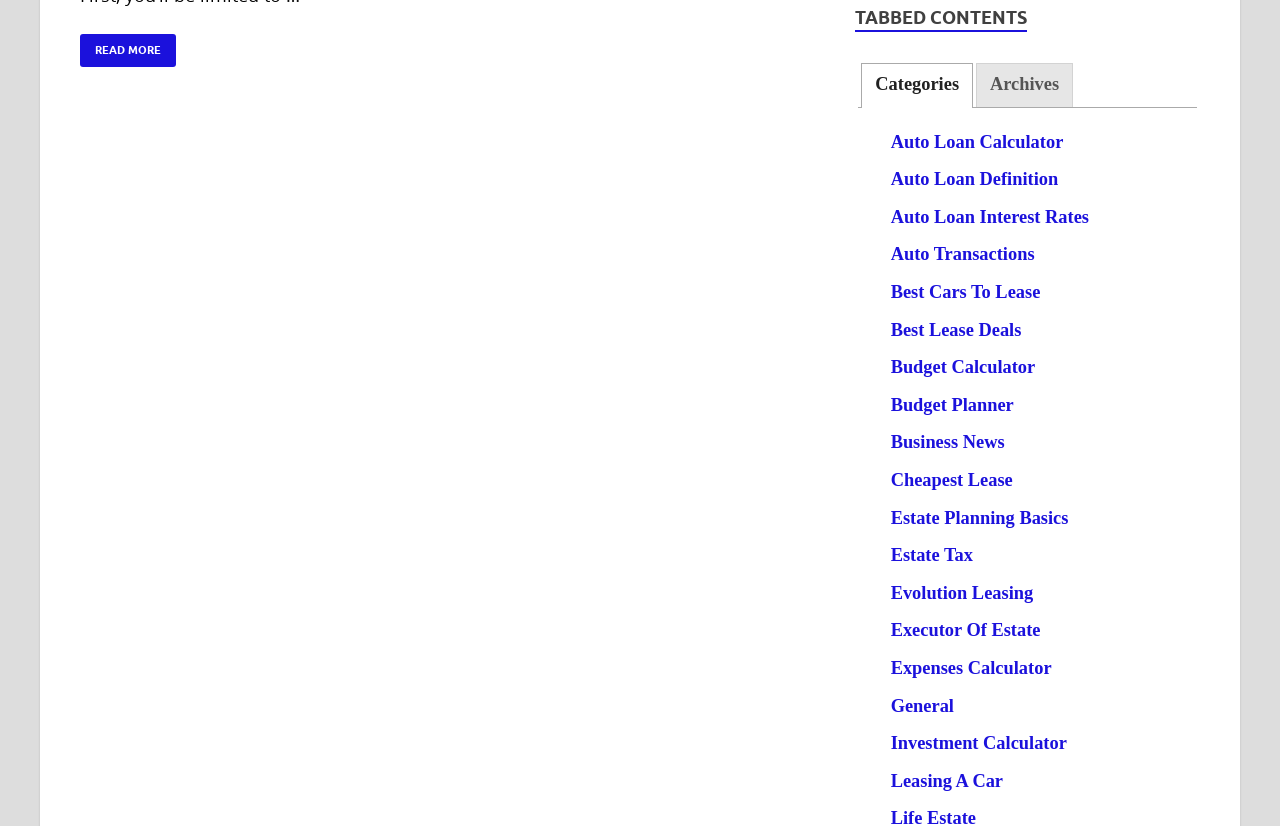Pinpoint the bounding box coordinates of the element to be clicked to execute the instruction: "View budget planner".

[0.696, 0.478, 0.792, 0.502]